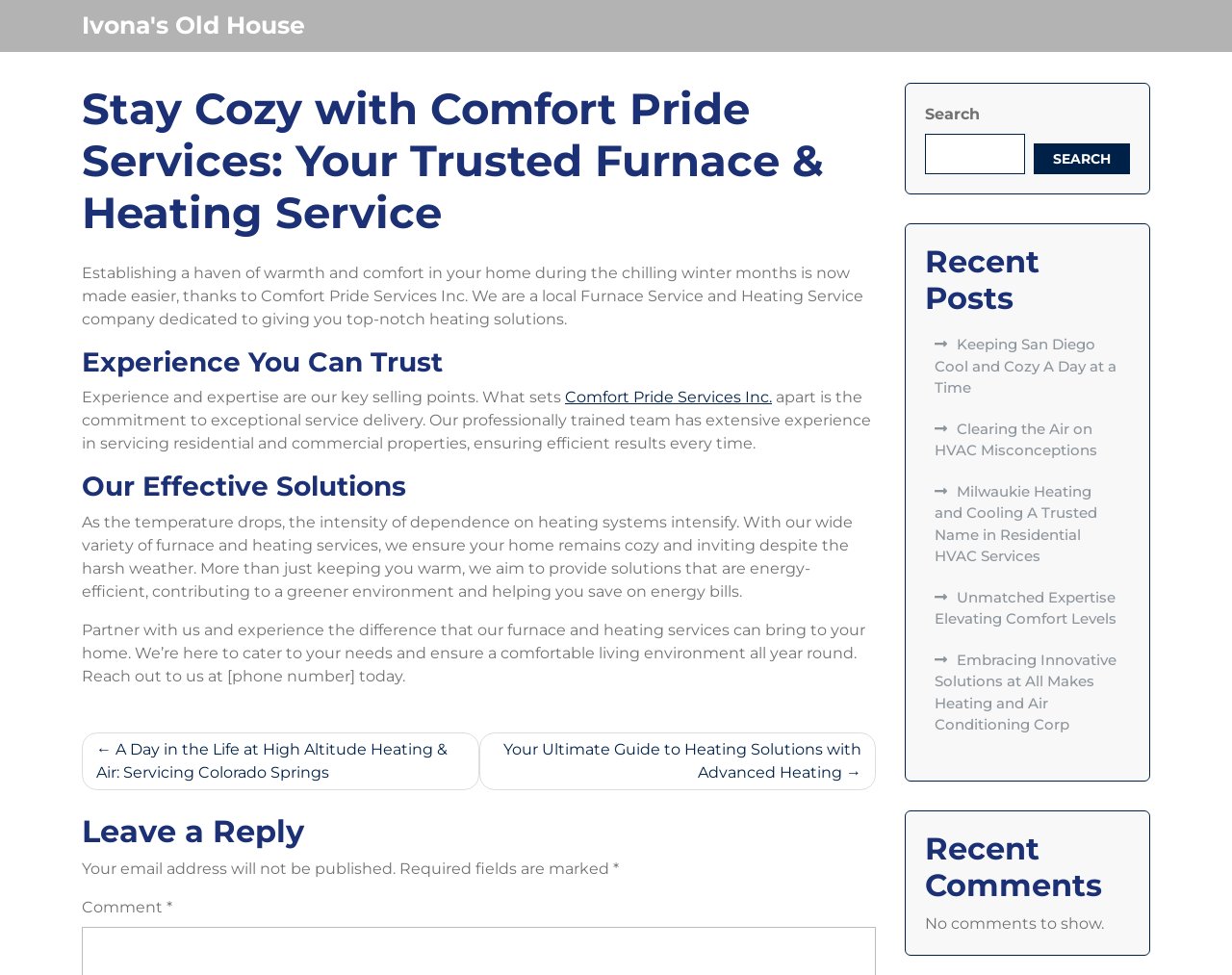Could you provide the bounding box coordinates for the portion of the screen to click to complete this instruction: "Read more about 'Experience You Can Trust'"?

[0.066, 0.355, 0.711, 0.388]